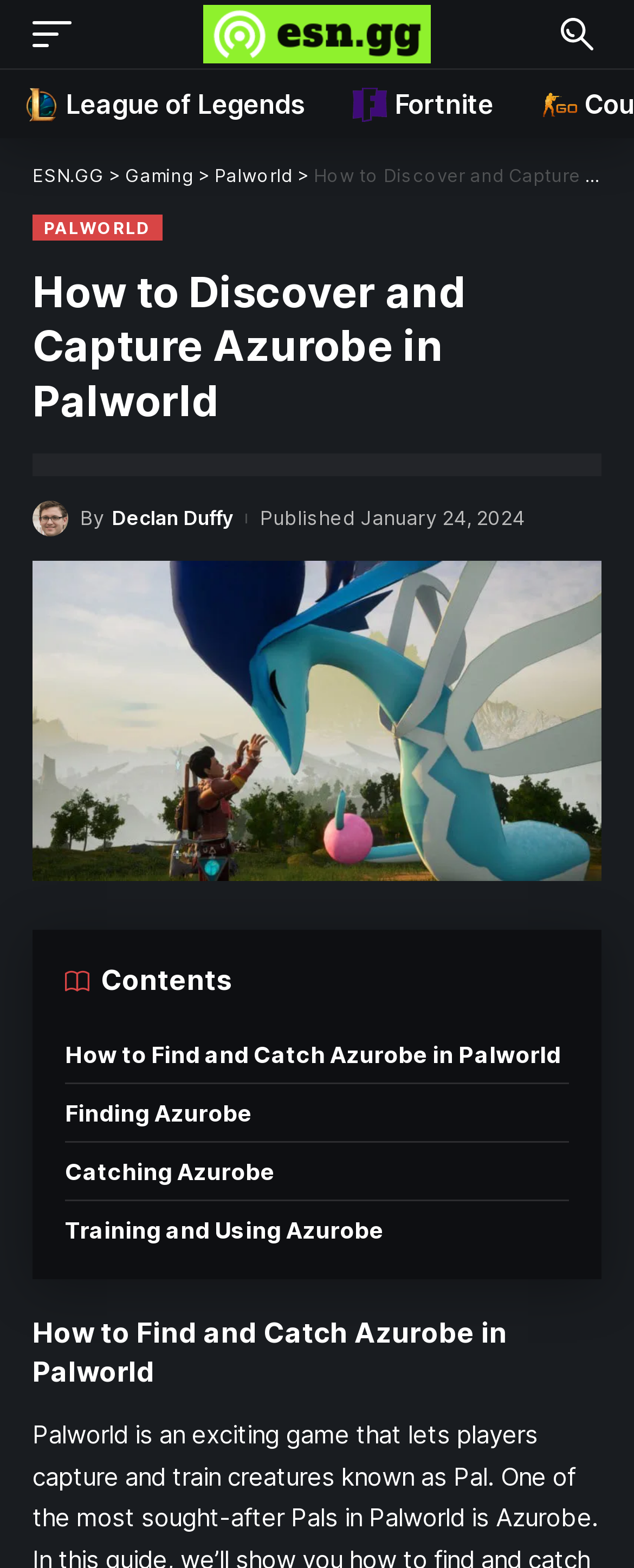What is the date of publication of this article?
From the screenshot, supply a one-word or short-phrase answer.

January 24, 2024